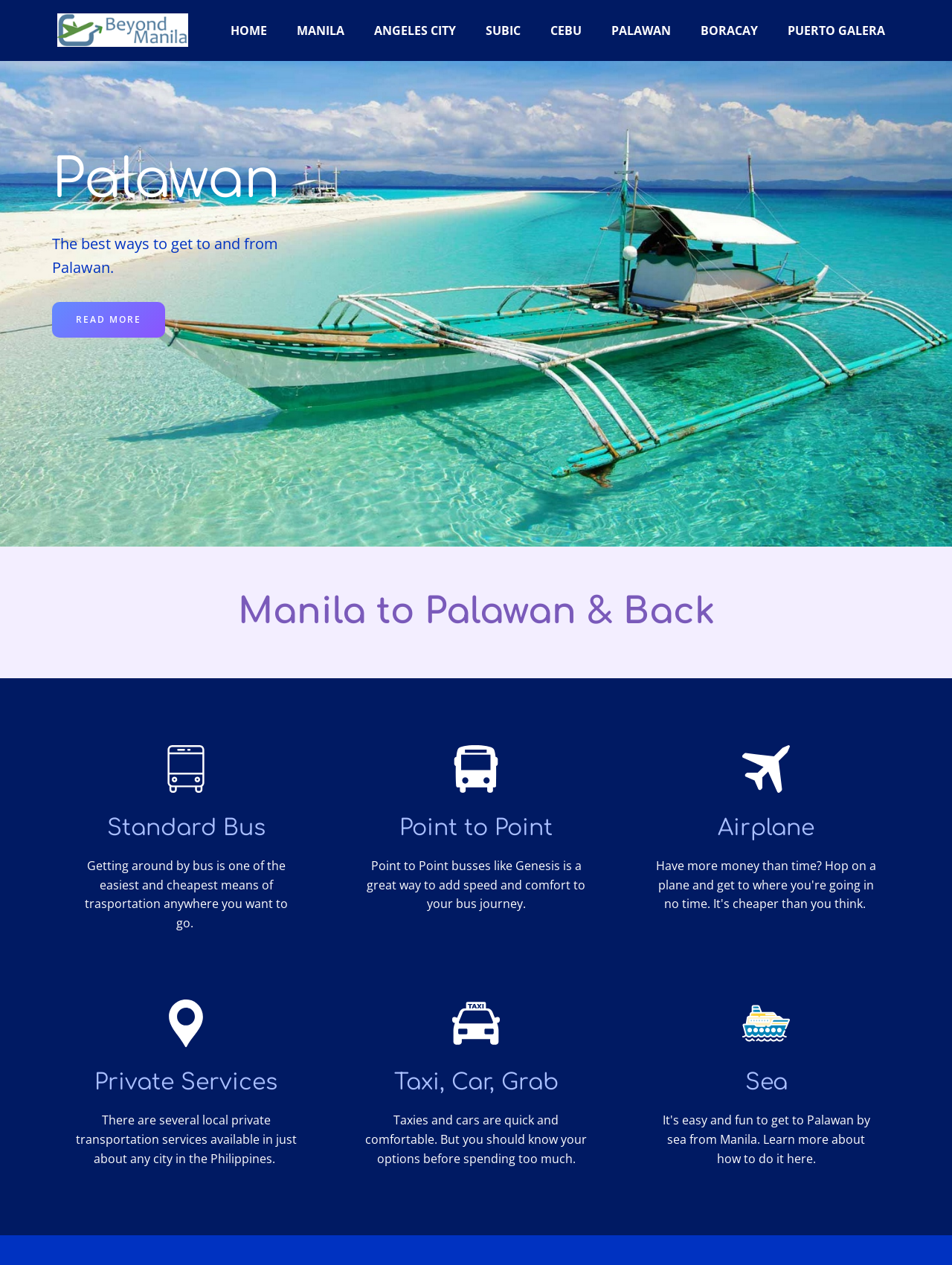Provide a single word or phrase to answer the given question: 
What is the name of the bus service mentioned on the webpage?

Genesis